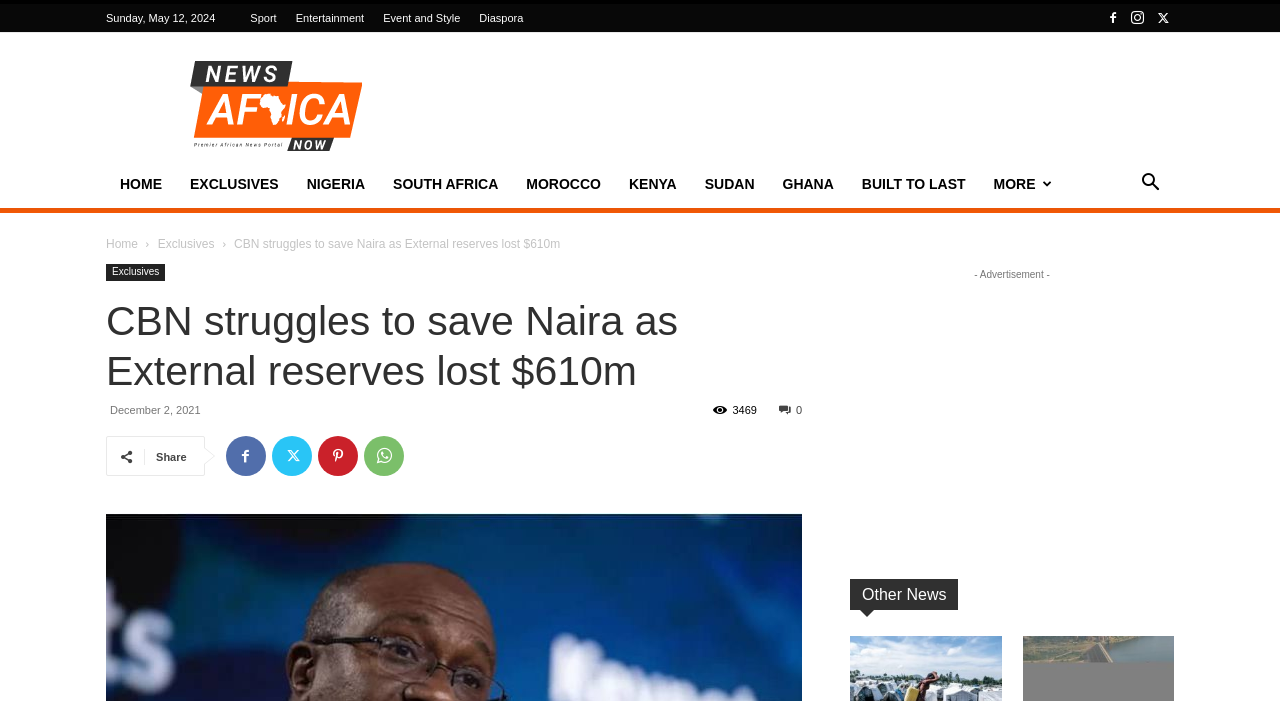Please specify the bounding box coordinates for the clickable region that will help you carry out the instruction: "Share the article".

[0.122, 0.643, 0.146, 0.66]